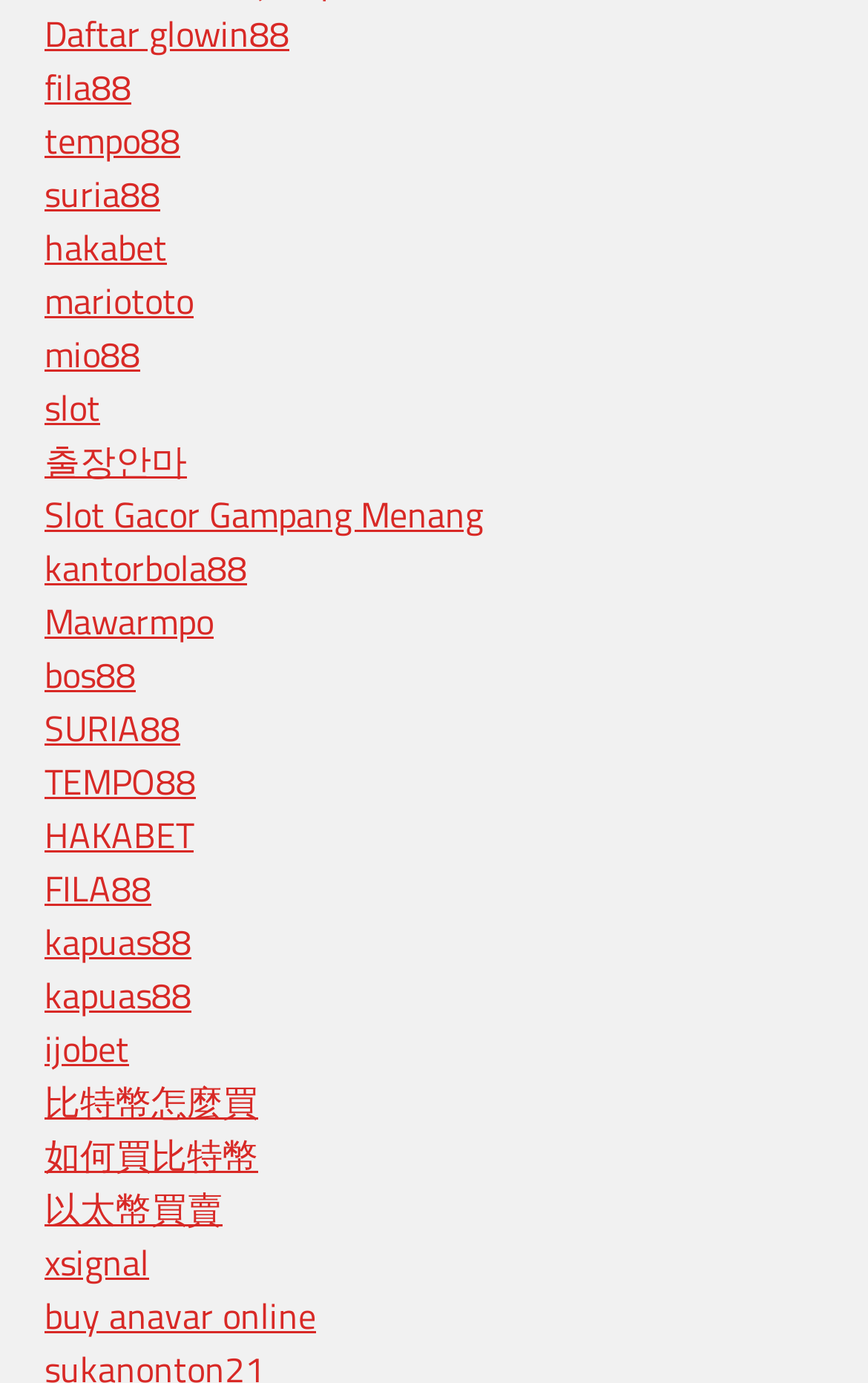Find the bounding box coordinates of the element's region that should be clicked in order to follow the given instruction: "Buy anavar online". The coordinates should consist of four float numbers between 0 and 1, i.e., [left, top, right, bottom].

[0.051, 0.932, 0.364, 0.971]